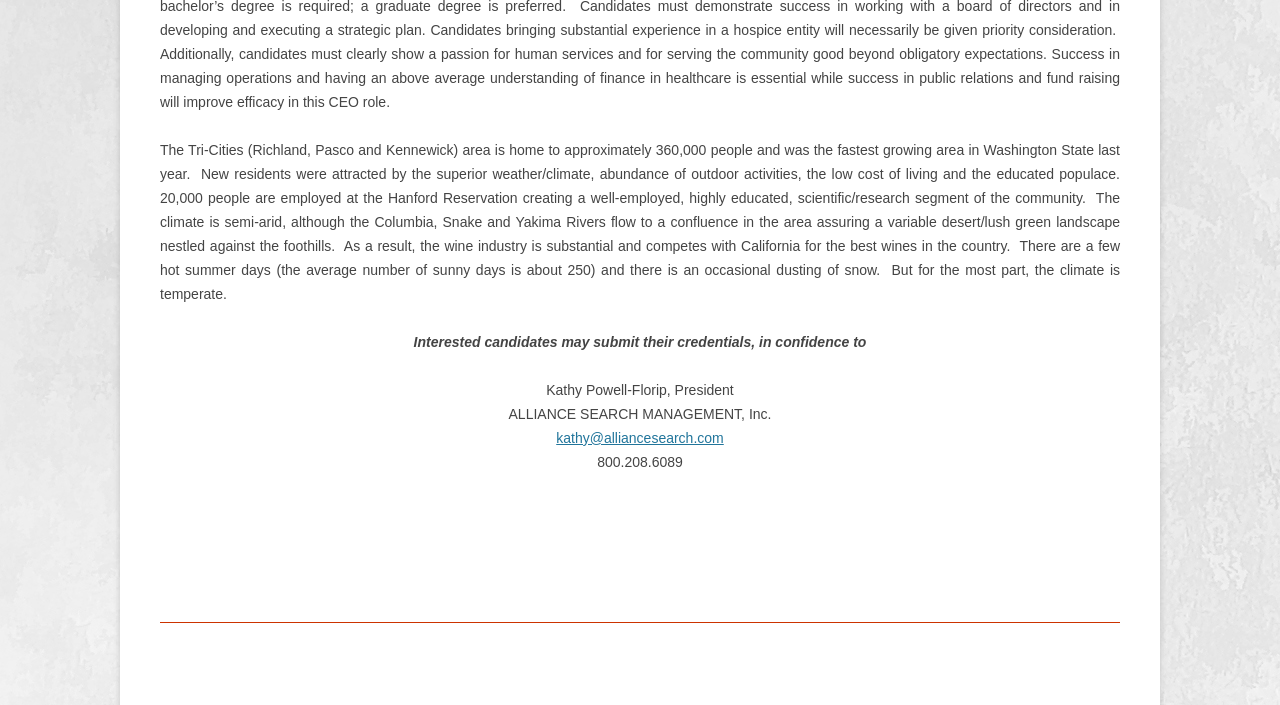Given the description "kathy@alliancesearch.com", provide the bounding box coordinates of the corresponding UI element.

[0.435, 0.61, 0.565, 0.632]